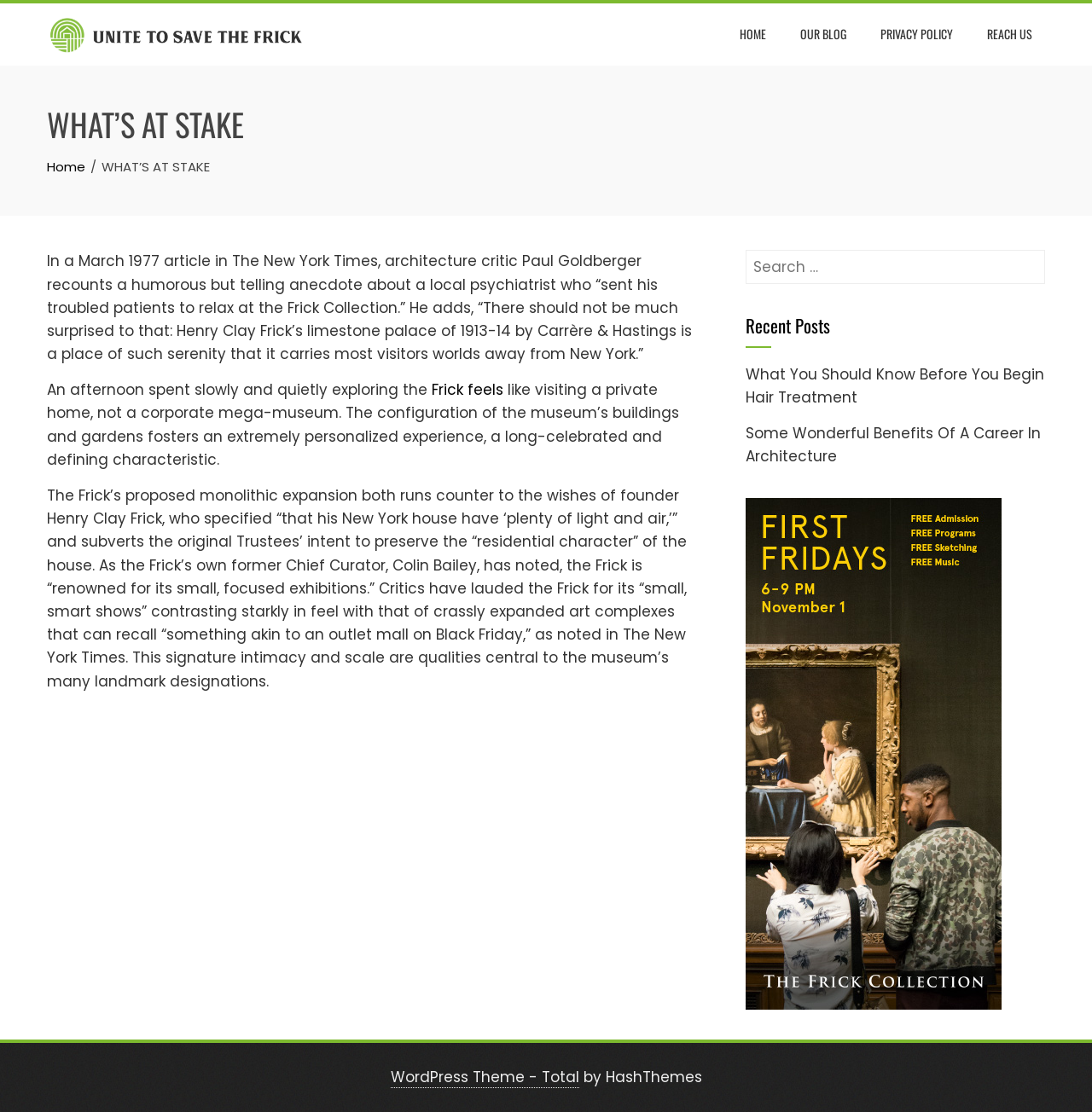Can you find the bounding box coordinates for the element to click on to achieve the instruction: "View the post about Rock Concerts"?

None